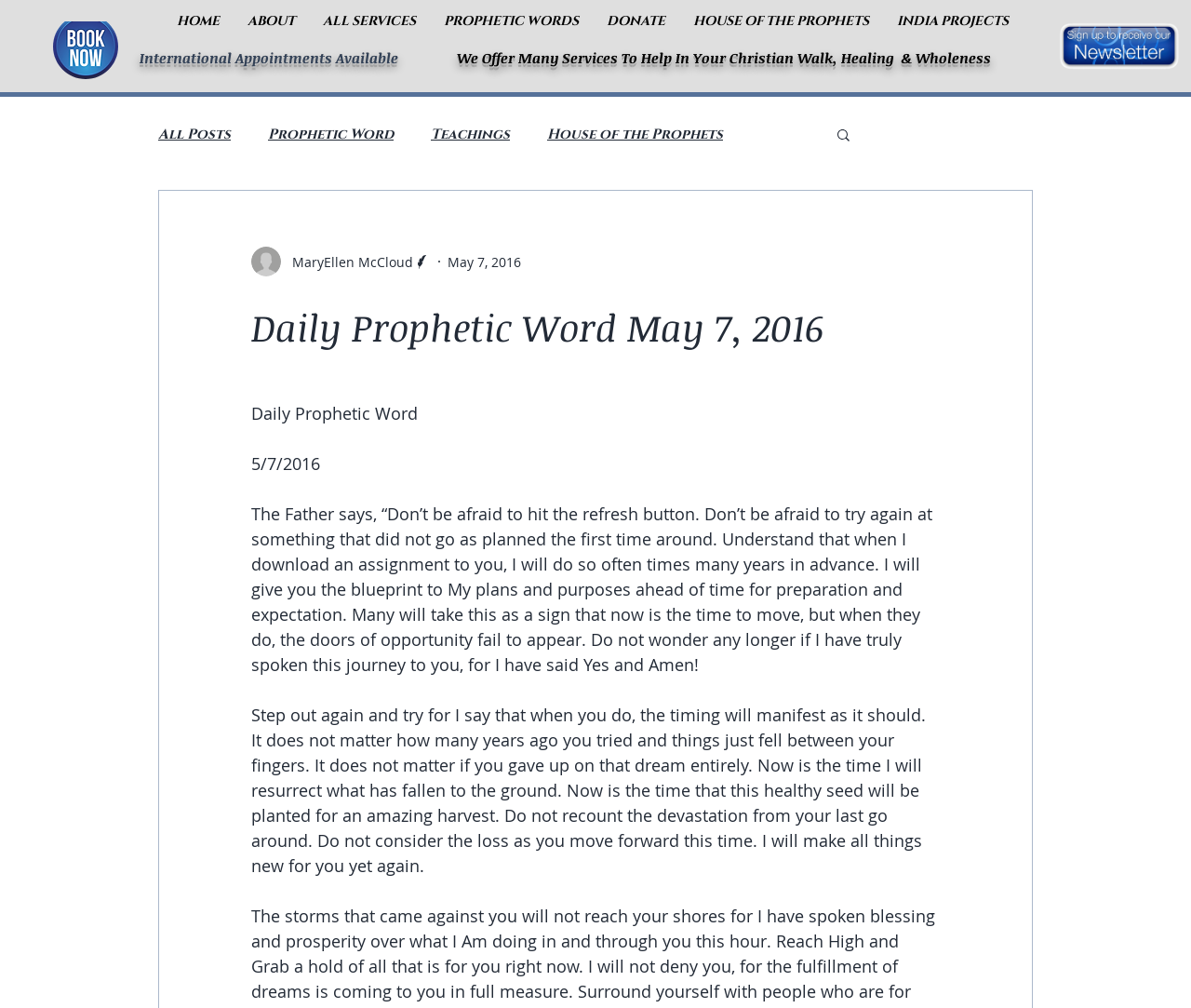How many navigation links are in the top navigation bar?
Look at the webpage screenshot and answer the question with a detailed explanation.

By examining the webpage content, specifically the top navigation bar, it can be counted that there are 7 navigation links: 'HOME', 'ABOUT', 'ALL SERVICES', 'PROPHETIC WORDS', 'DONATE', 'HOUSE OF THE PROPHETS', and 'INDIA PROJECTS'.